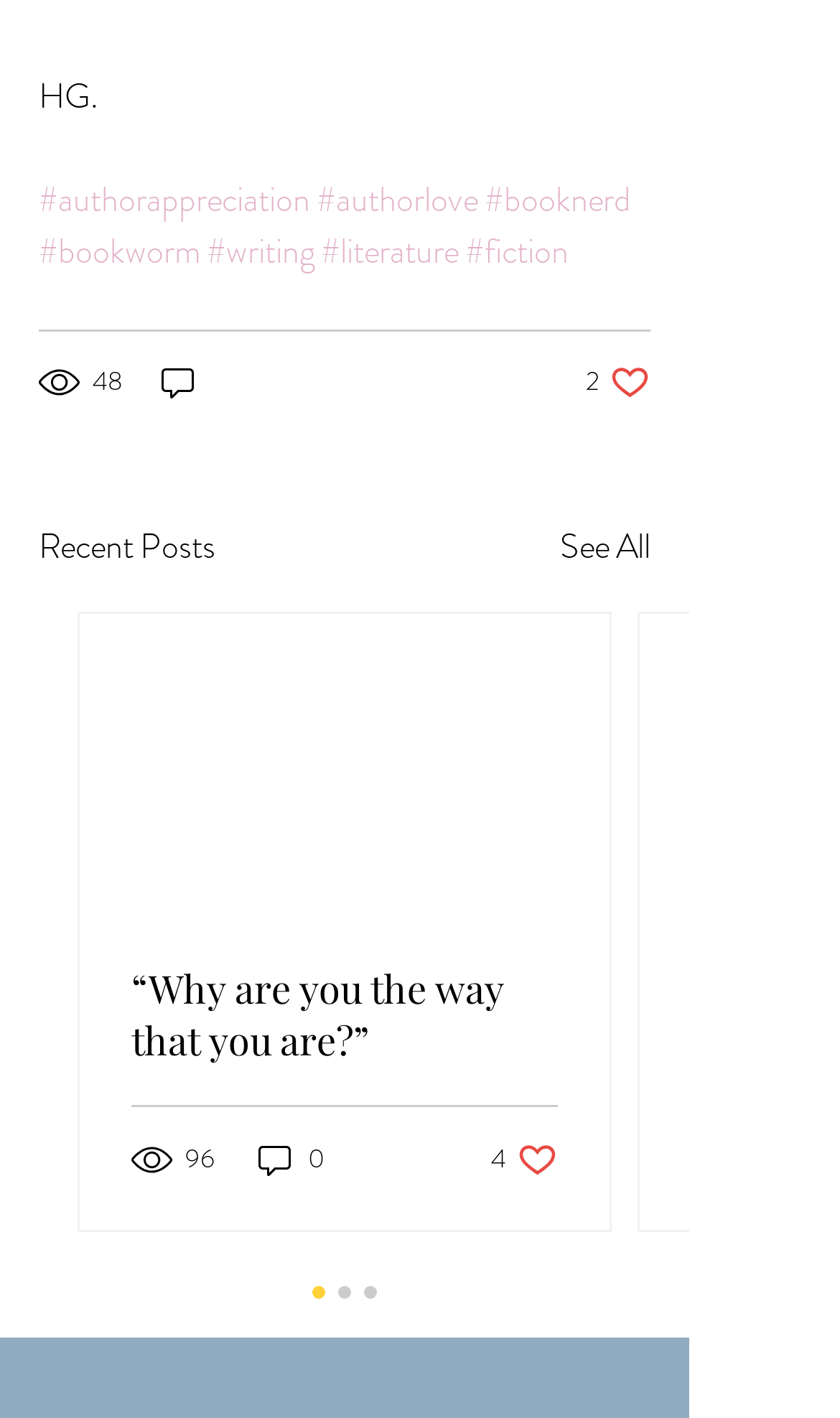How many likes does the first post have?
Provide a concise answer using a single word or phrase based on the image.

2 likes